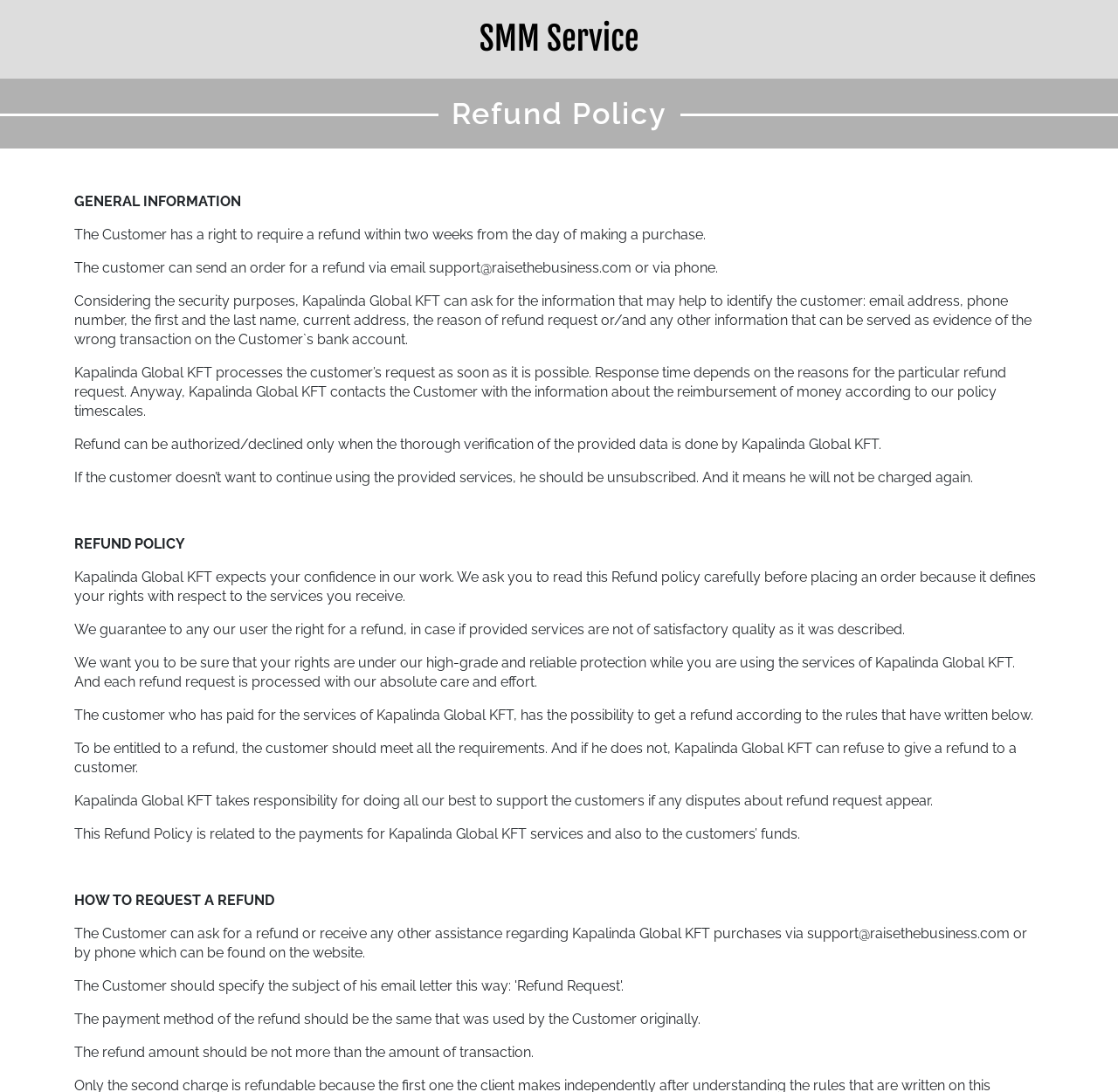Provide your answer to the question using just one word or phrase: What is the refund amount limited to?

Original transaction amount